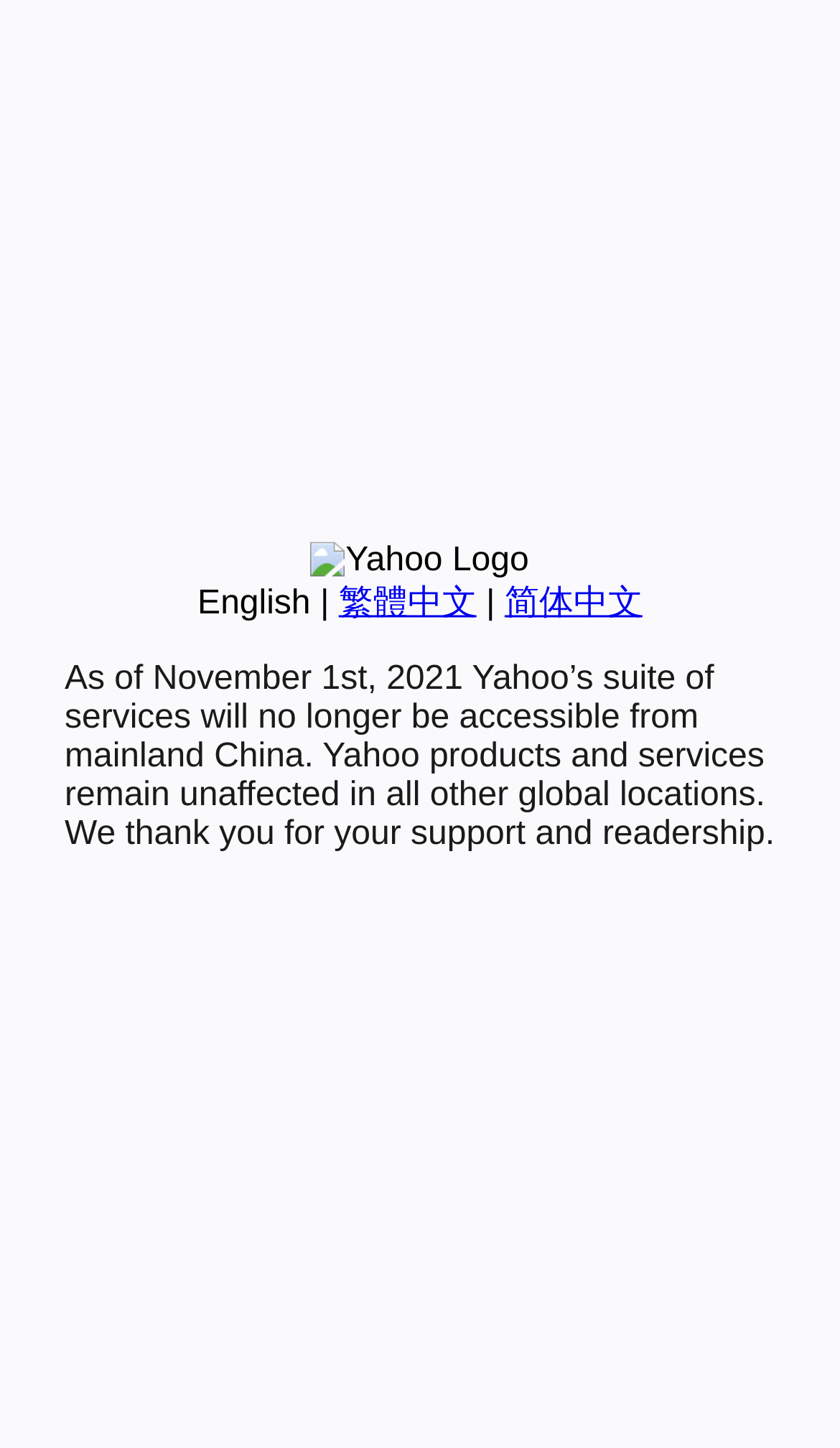From the given element description: "简体中文", find the bounding box for the UI element. Provide the coordinates as four float numbers between 0 and 1, in the order [left, top, right, bottom].

[0.601, 0.404, 0.765, 0.429]